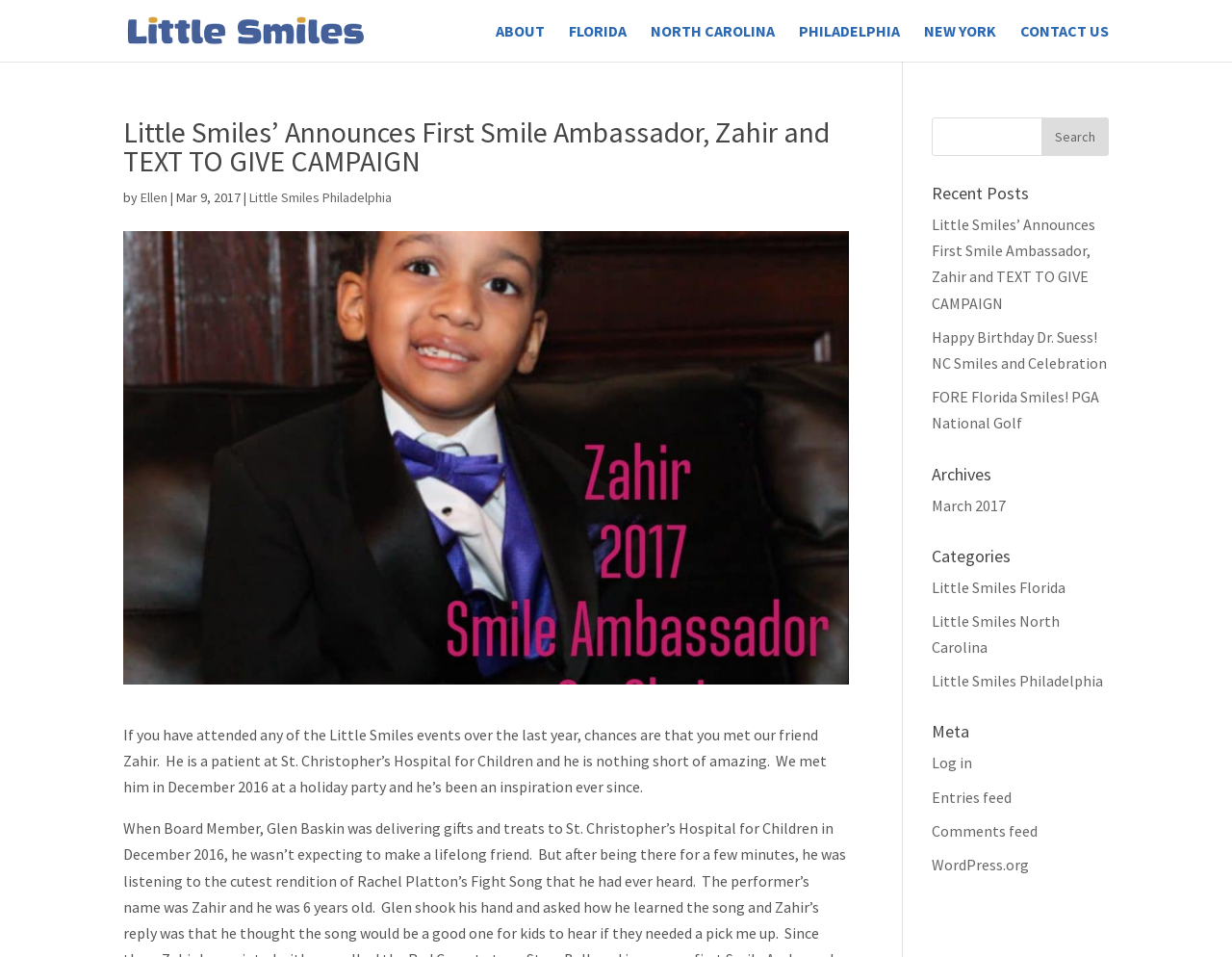Bounding box coordinates are to be given in the format (top-left x, top-left y, bottom-right x, bottom-right y). All values must be floating point numbers between 0 and 1. Provide the bounding box coordinate for the UI element described as: value="Search"

[0.845, 0.123, 0.9, 0.163]